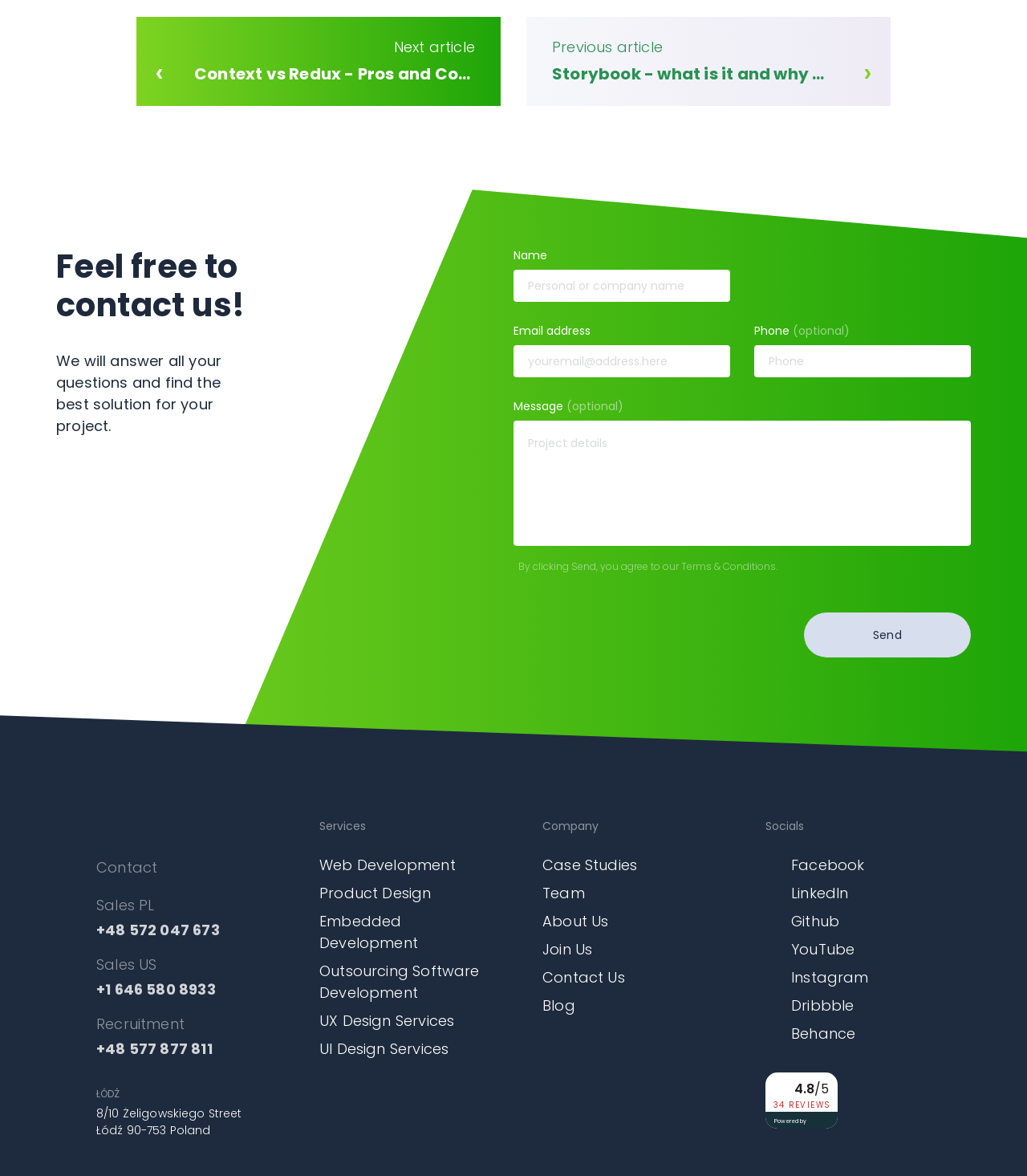What is the company's rating on Clutch?
Answer the question with a single word or phrase derived from the image.

4.8/5